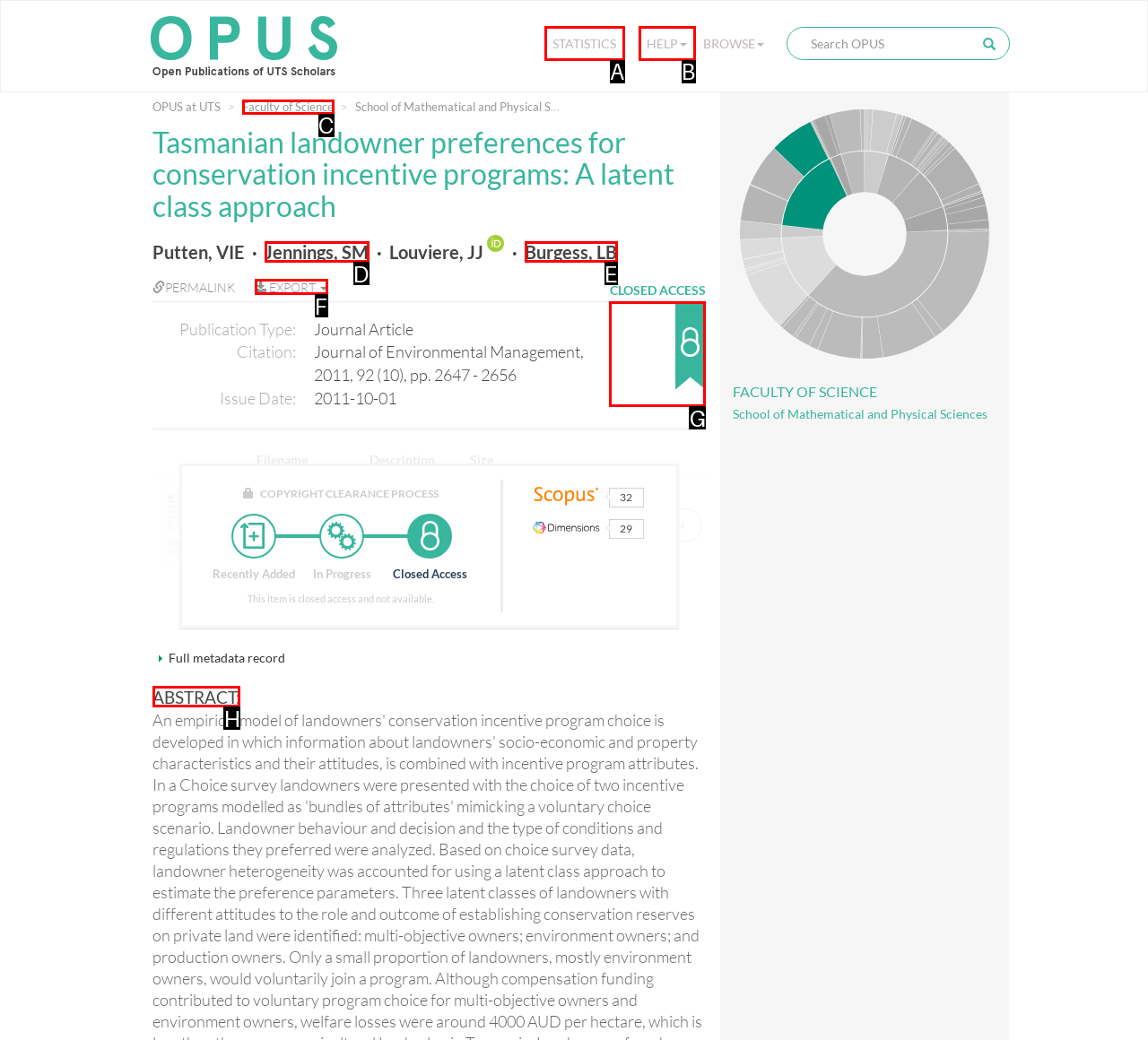Tell me which one HTML element I should click to complete the following task: View abstract Answer with the option's letter from the given choices directly.

H